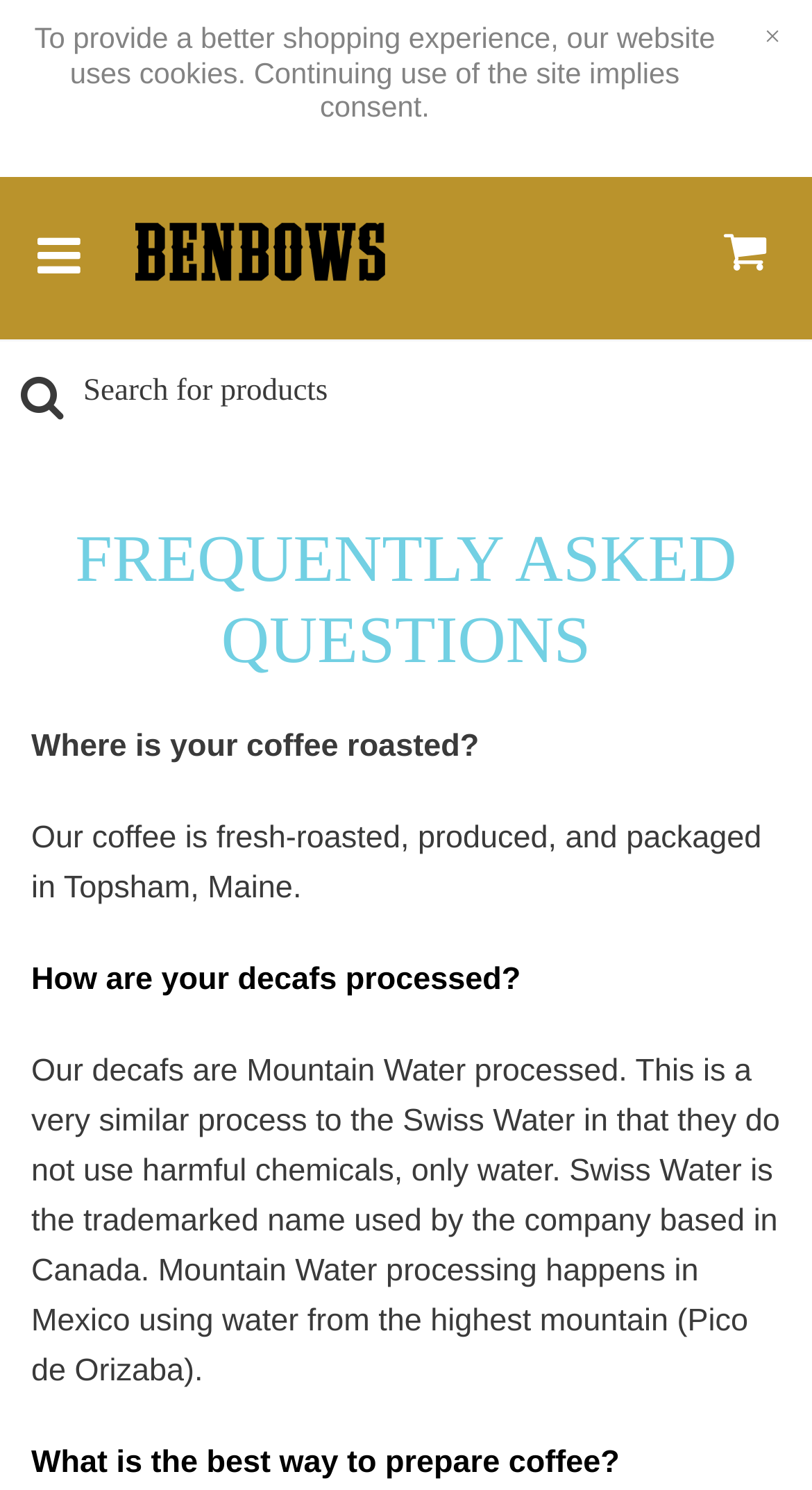Answer the following in one word or a short phrase: 
What is the best way to prepare coffee according to Benbows?

Not specified